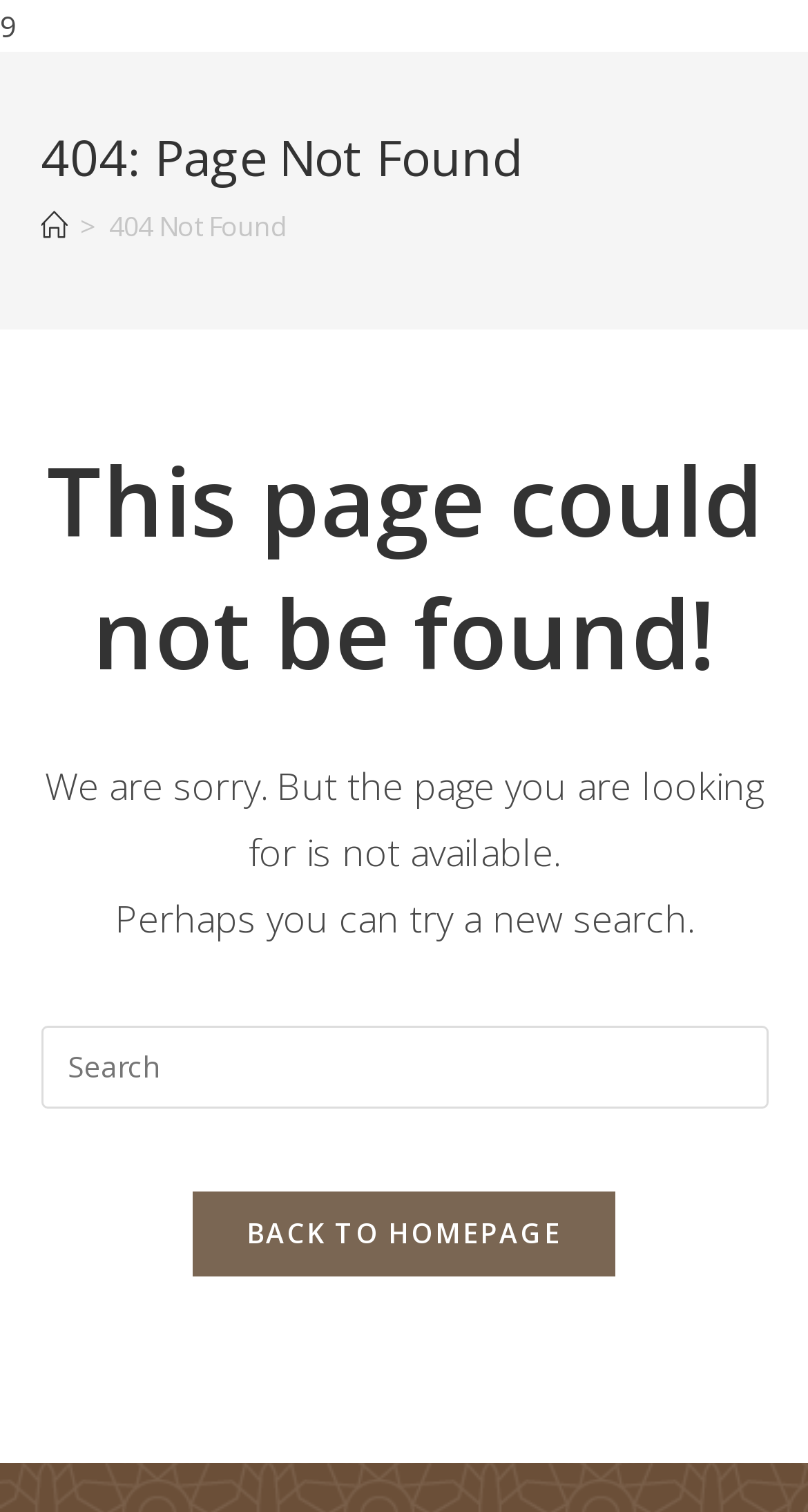Generate the text content of the main heading of the webpage.

404: Page Not Found